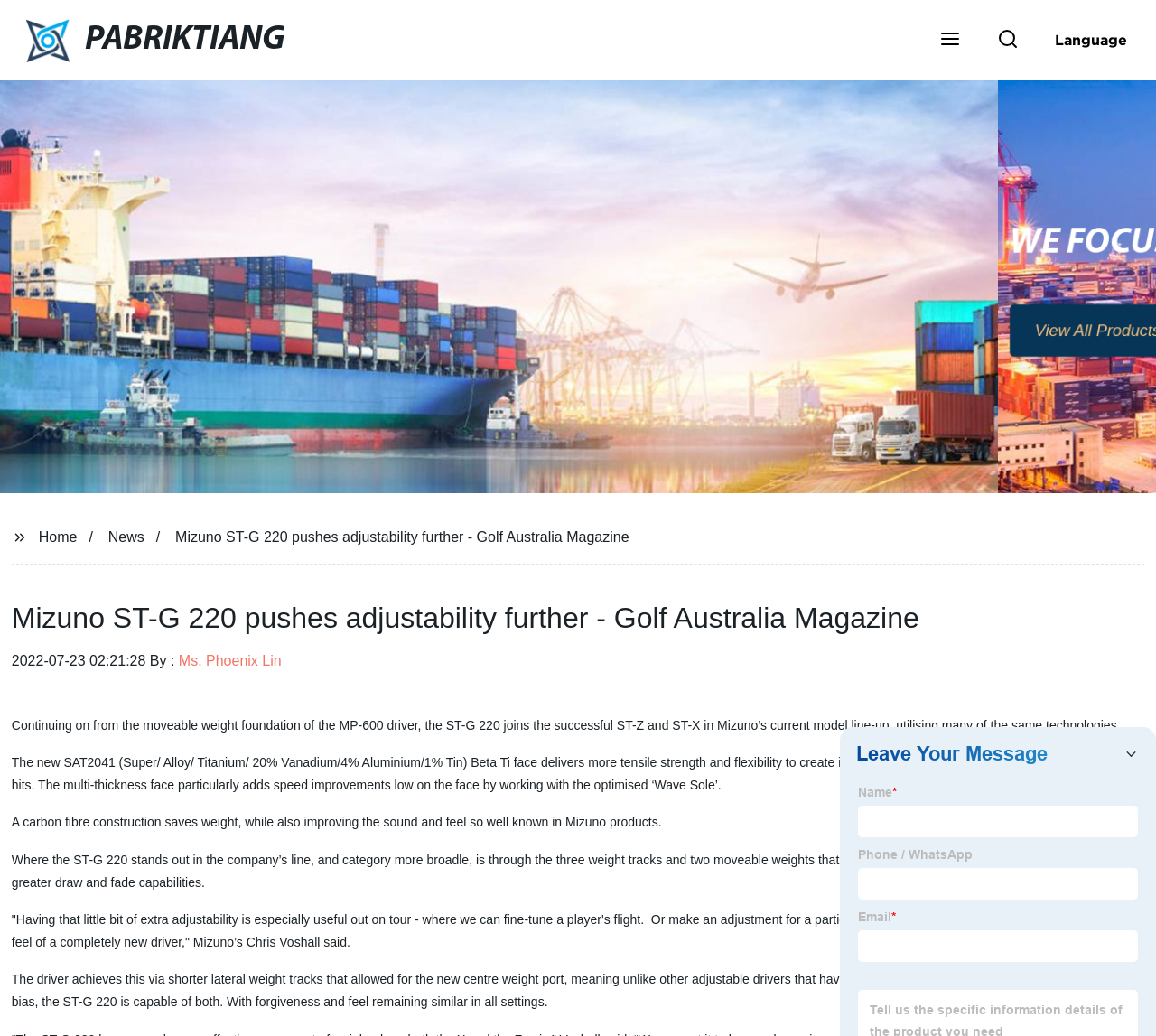Based on the element description "News", predict the bounding box coordinates of the UI element.

[0.094, 0.511, 0.125, 0.526]